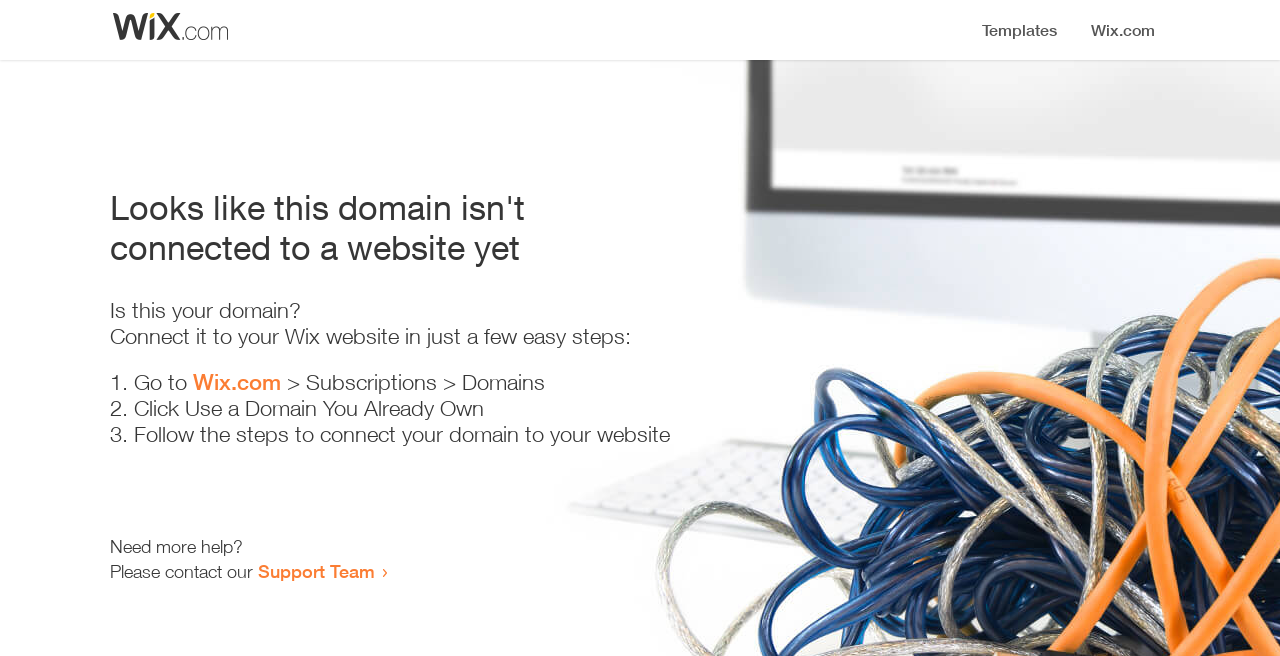Where can I go to start connecting my domain?
Please use the image to provide a one-word or short phrase answer.

Wix.com